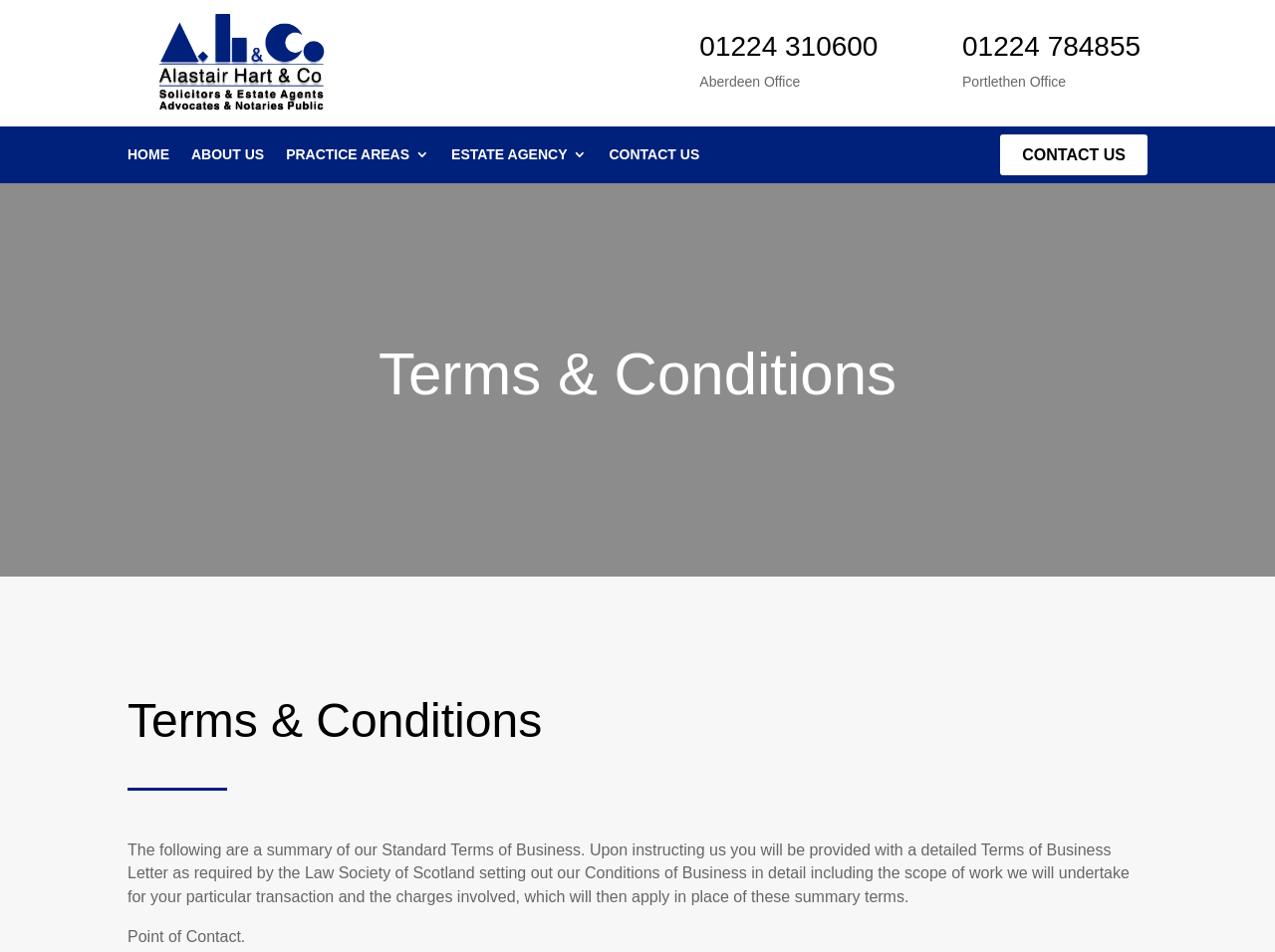Show the bounding box coordinates of the region that should be clicked to follow the instruction: "go to practice areas."

[0.224, 0.155, 0.337, 0.178]